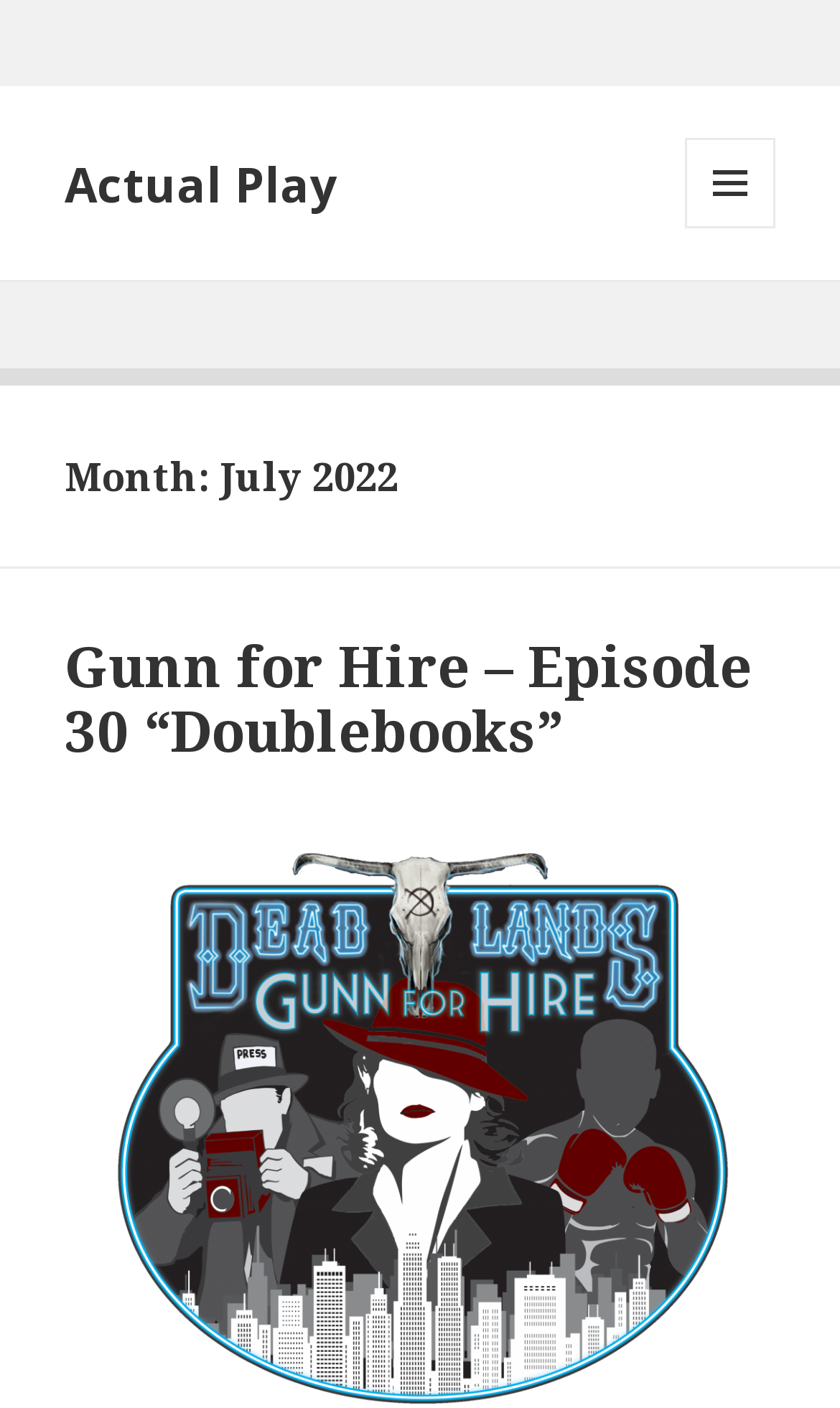Offer a comprehensive description of the webpage’s content and structure.

The webpage is titled "July 2022 – Actual Play" and has a prominent link with the same text "Actual Play" located near the top-left corner of the page. 

To the top-right corner, there is a button labeled "MENU AND WIDGETS" which is not expanded by default. 

Below the title, there is a header section that spans the full width of the page. Within this section, there is a heading that displays the month and year, "Month: July 2022", positioned near the top-left corner of the header section. 

Further down, there is another header section that also spans the full width of the page. This section contains a heading that reads "Gunn for Hire – Episode 30 “Doublebooks”", positioned near the top-left corner of the header section. This heading is also a link with the same text.